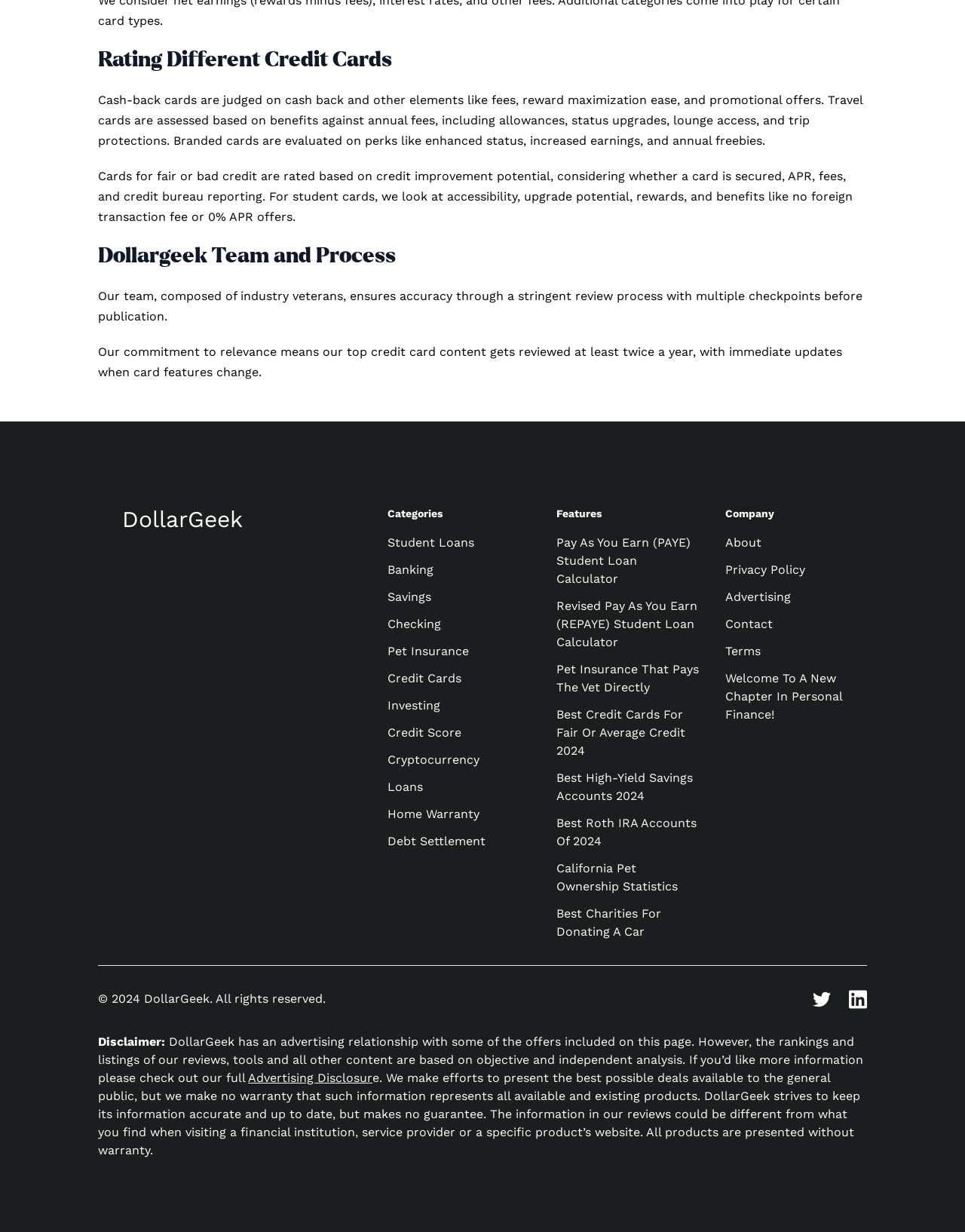Please give the bounding box coordinates of the area that should be clicked to fulfill the following instruction: "Click on Credit Cards". The coordinates should be in the format of four float numbers from 0 to 1, i.e., [left, top, right, bottom].

[0.402, 0.545, 0.478, 0.556]